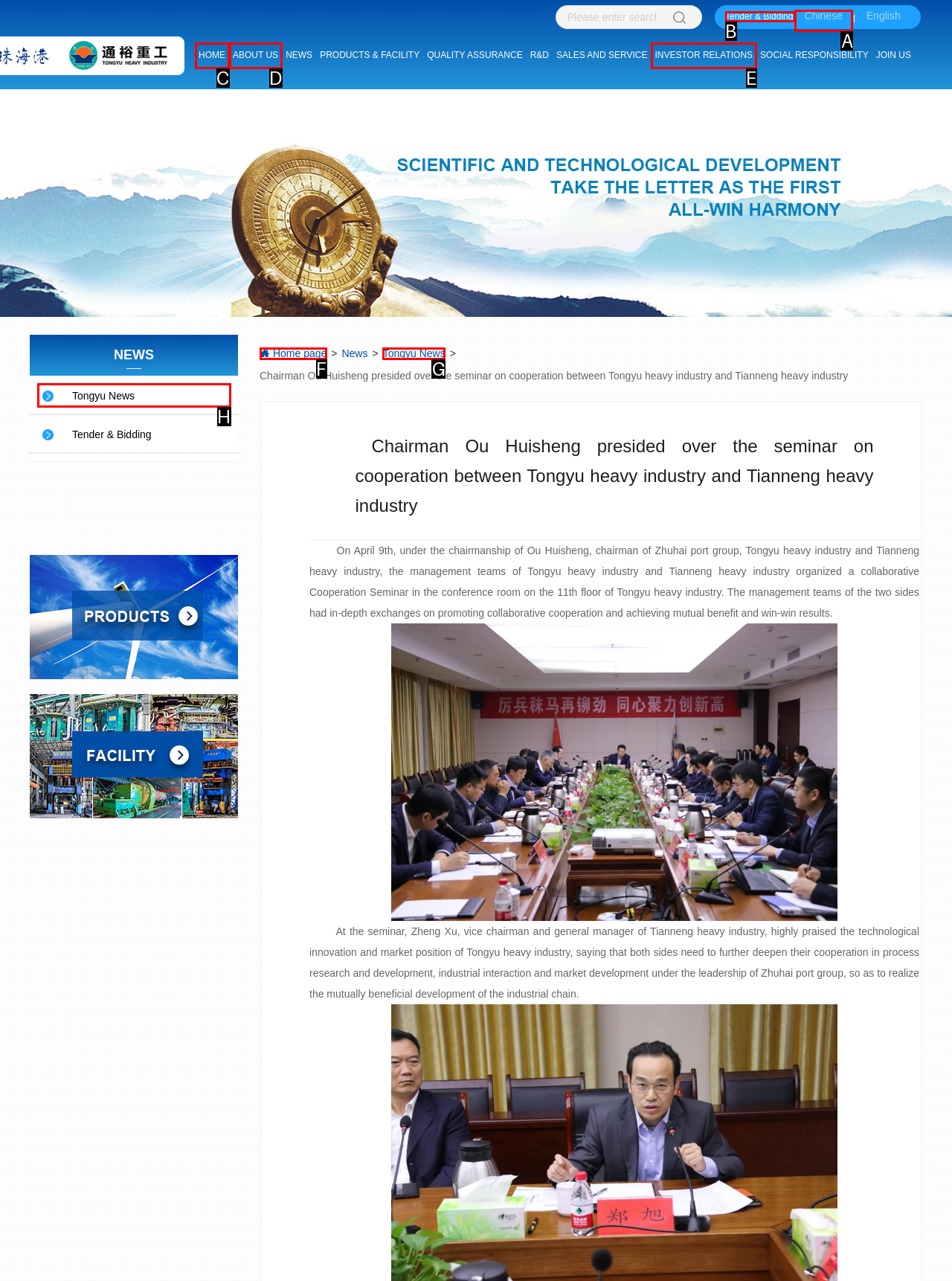Identify which HTML element matches the description: Tongyu News. Answer with the correct option's letter.

H